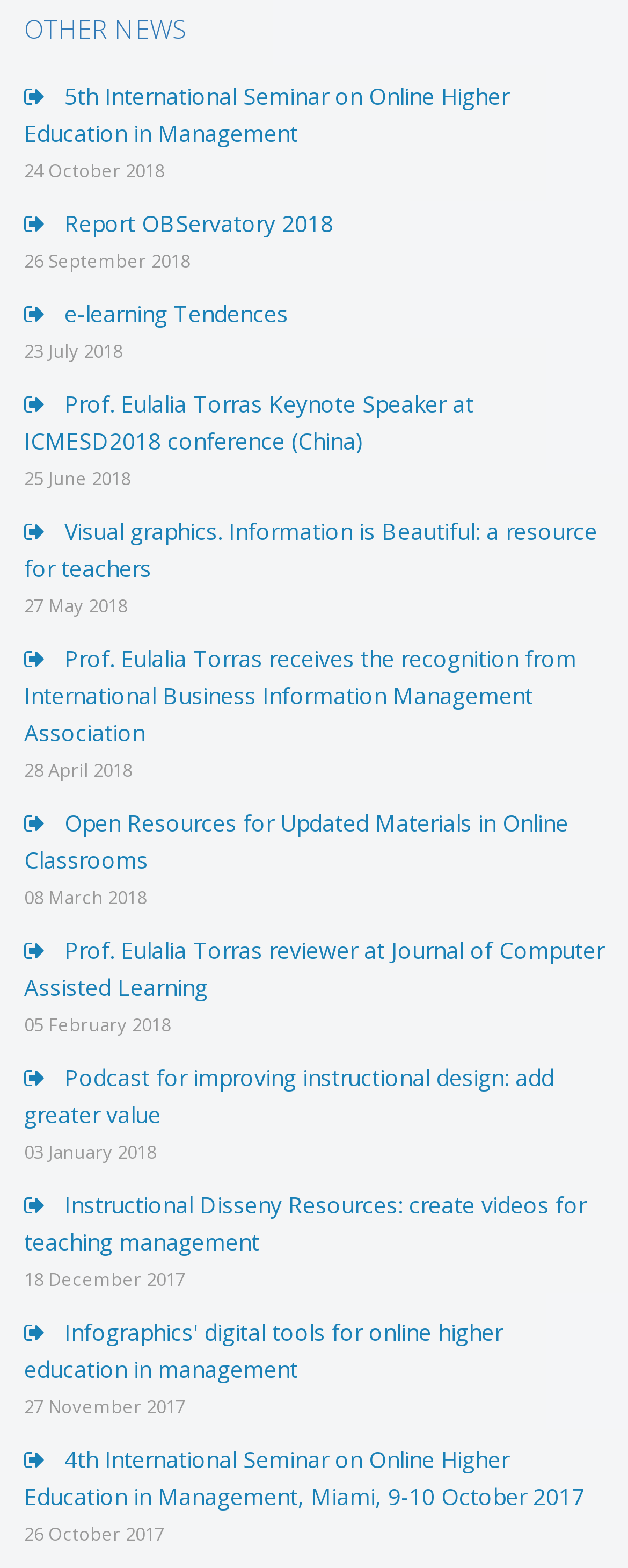Please find the bounding box coordinates of the element that must be clicked to perform the given instruction: "Learn about Cultural Drinking In Japan". The coordinates should be four float numbers from 0 to 1, i.e., [left, top, right, bottom].

None